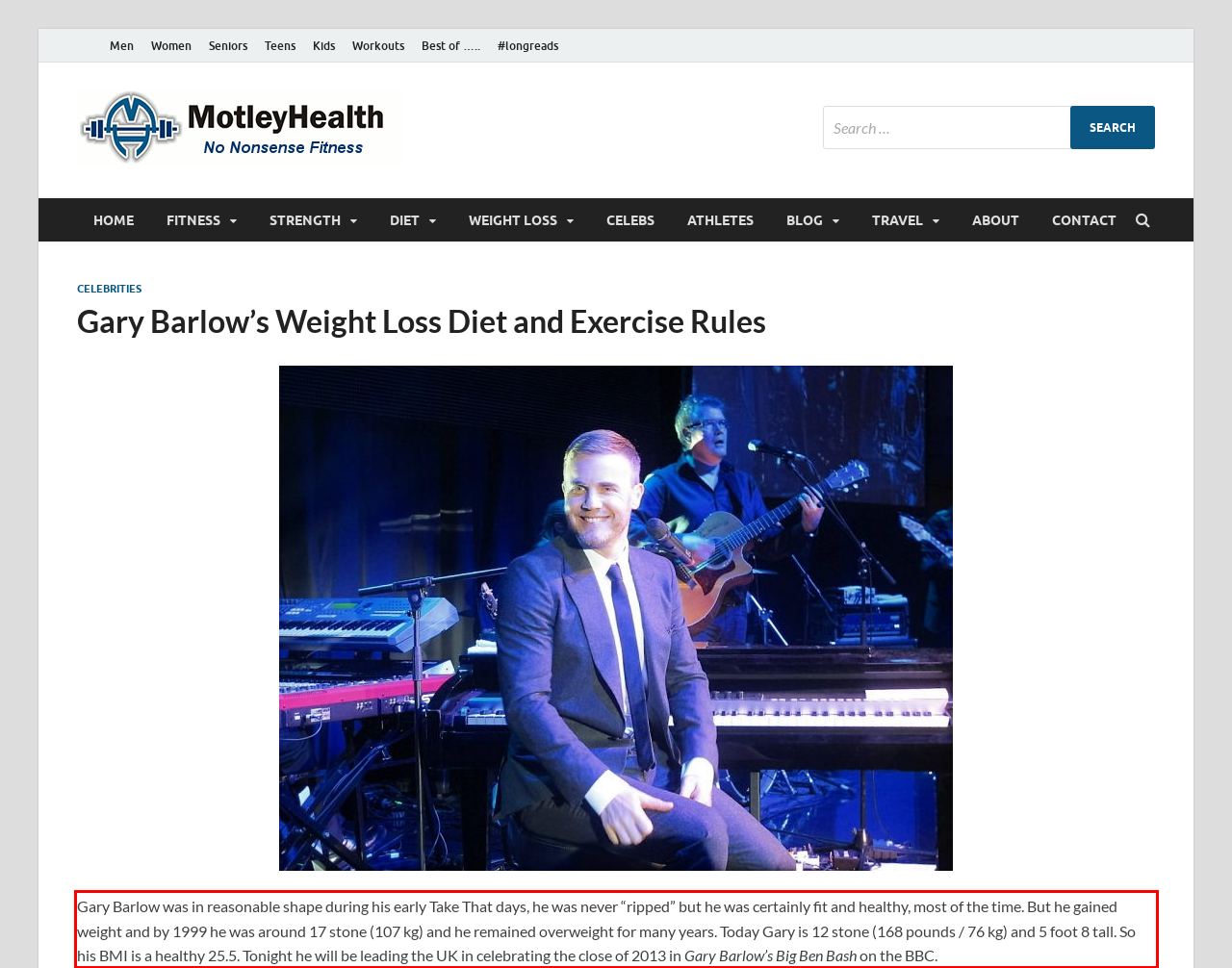Using the provided webpage screenshot, recognize the text content in the area marked by the red bounding box.

Gary Barlow was in reasonable shape during his early Take That days, he was never “ripped” but he was certainly fit and healthy, most of the time. But he gained weight and by 1999 he was around 17 stone (107 kg) and he remained overweight for many years. Today Gary is 12 stone (168 pounds / 76 kg) and 5 foot 8 tall. So his BMI is a healthy 25.5. Tonight he will be leading the UK in celebrating the close of 2013 in Gary Barlow’s Big Ben Bash on the BBC.